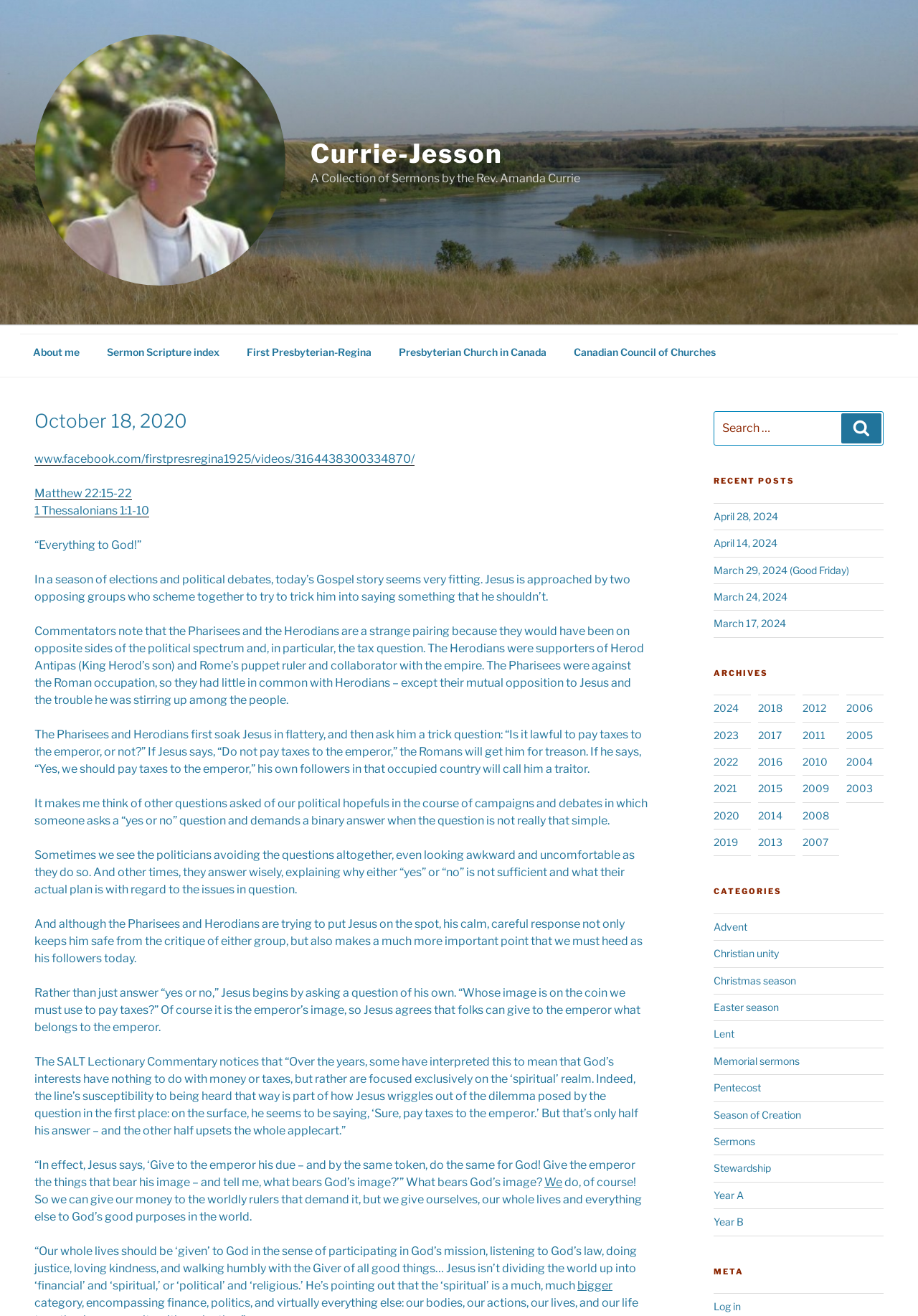What is the topic of the sermon?
Can you offer a detailed and complete answer to this question?

I found the answer by looking at the links with the text 'Matthew 22:15-22' and '1 Thessalonians 1:1-10' which are located near the top of the webpage.